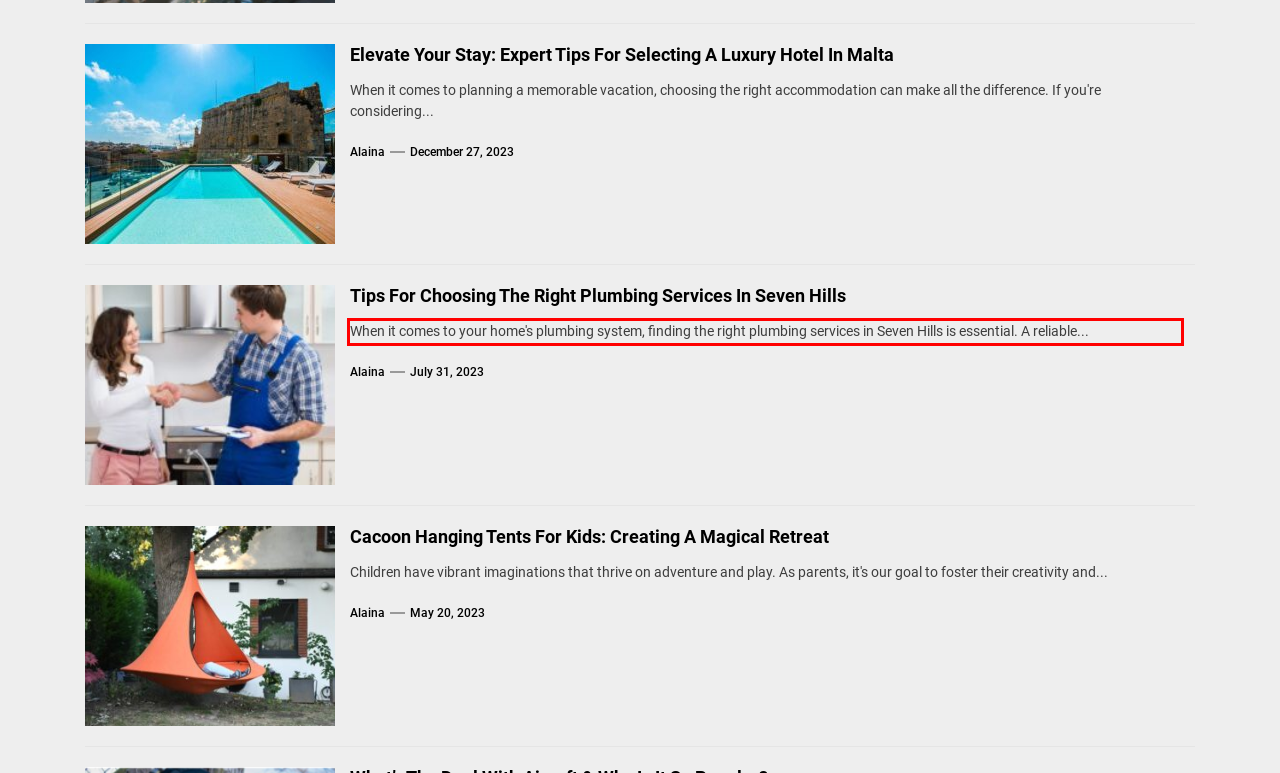You are given a webpage screenshot with a red bounding box around a UI element. Extract and generate the text inside this red bounding box.

When it comes to your home's plumbing system, finding the right plumbing services in Seven Hills is essential. A reliable...